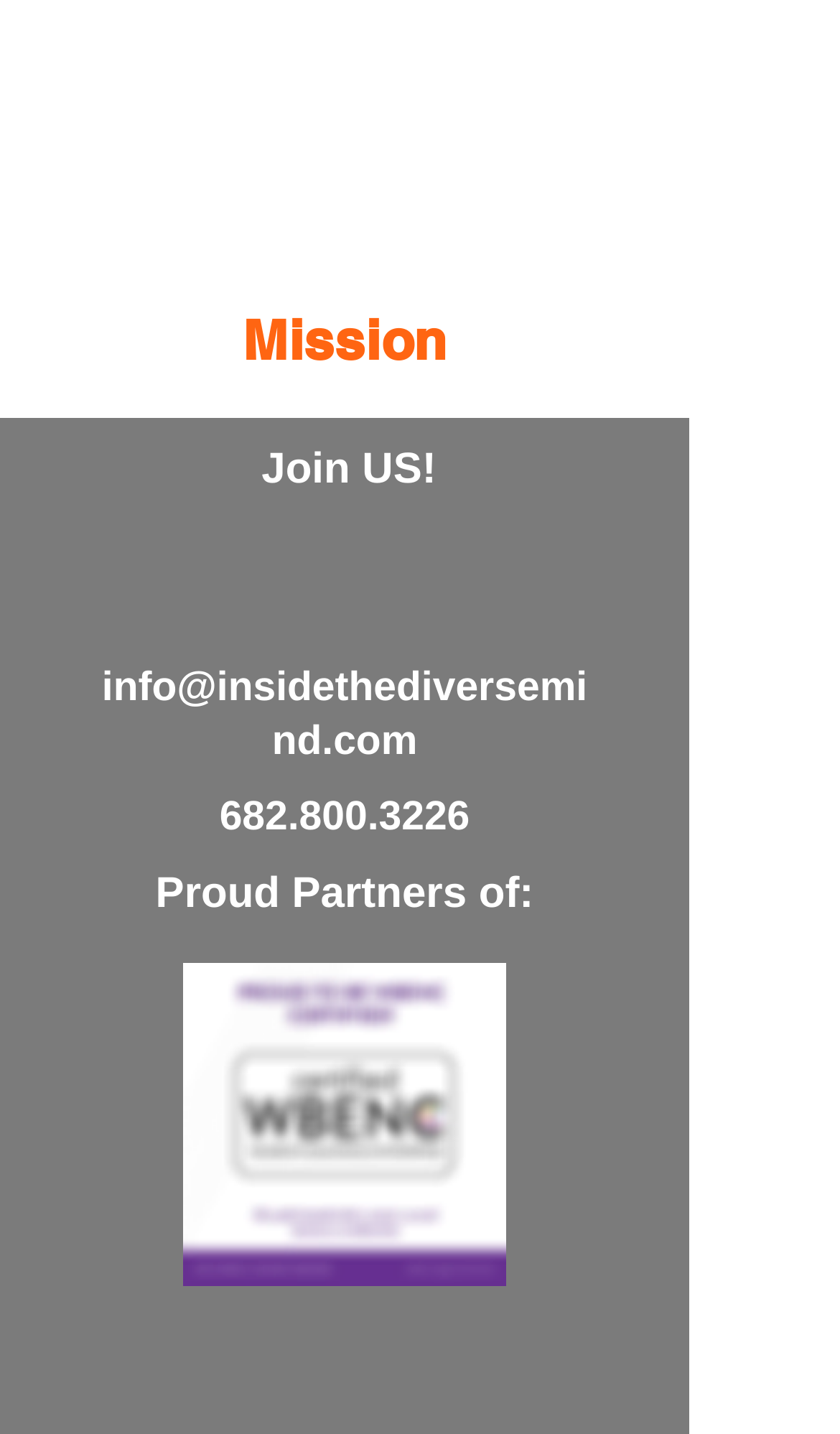Is there a phone number provided?
Can you provide an in-depth and detailed response to the question?

The webpage has a heading with the phone number '682.800.3226' which is also a clickable link.